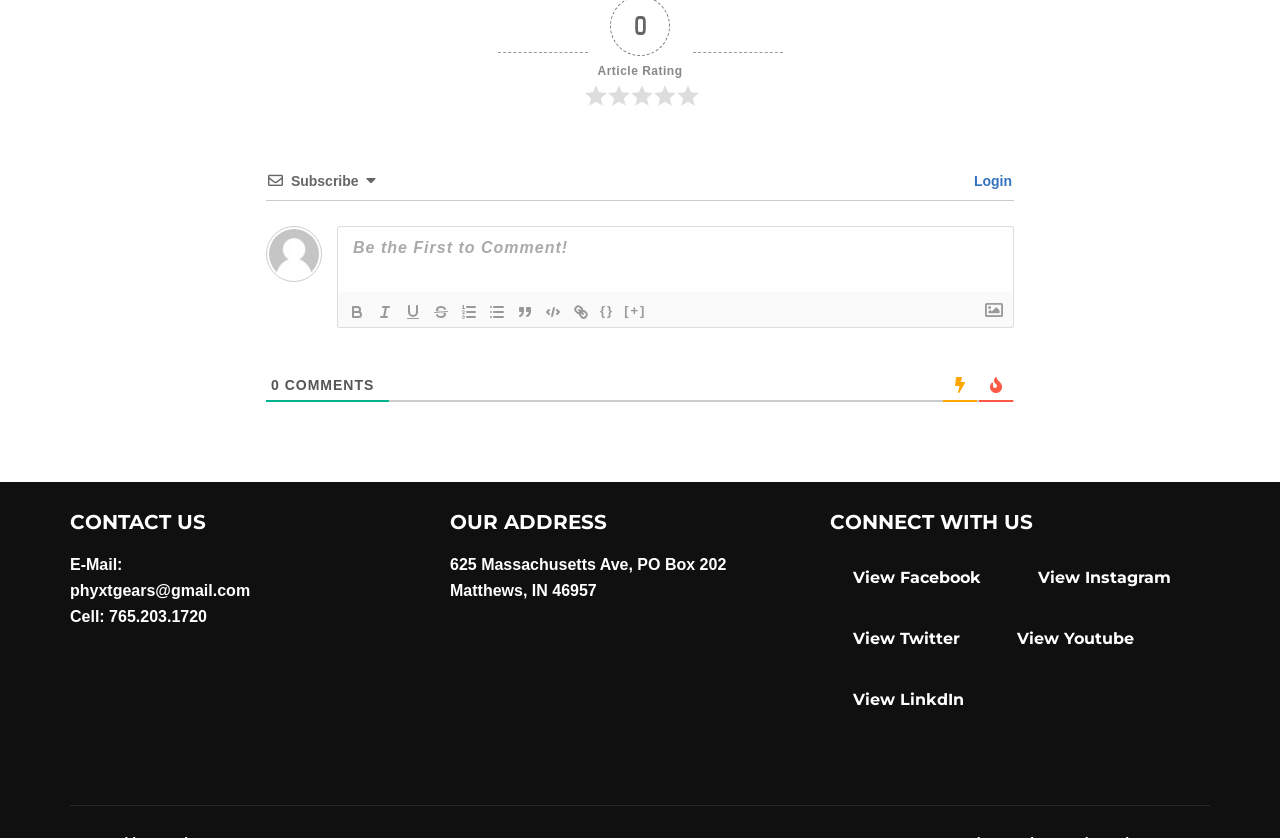Please identify the bounding box coordinates of the clickable area that will fulfill the following instruction: "Visit Lindsay Acker's page". The coordinates should be in the format of four float numbers between 0 and 1, i.e., [left, top, right, bottom].

None